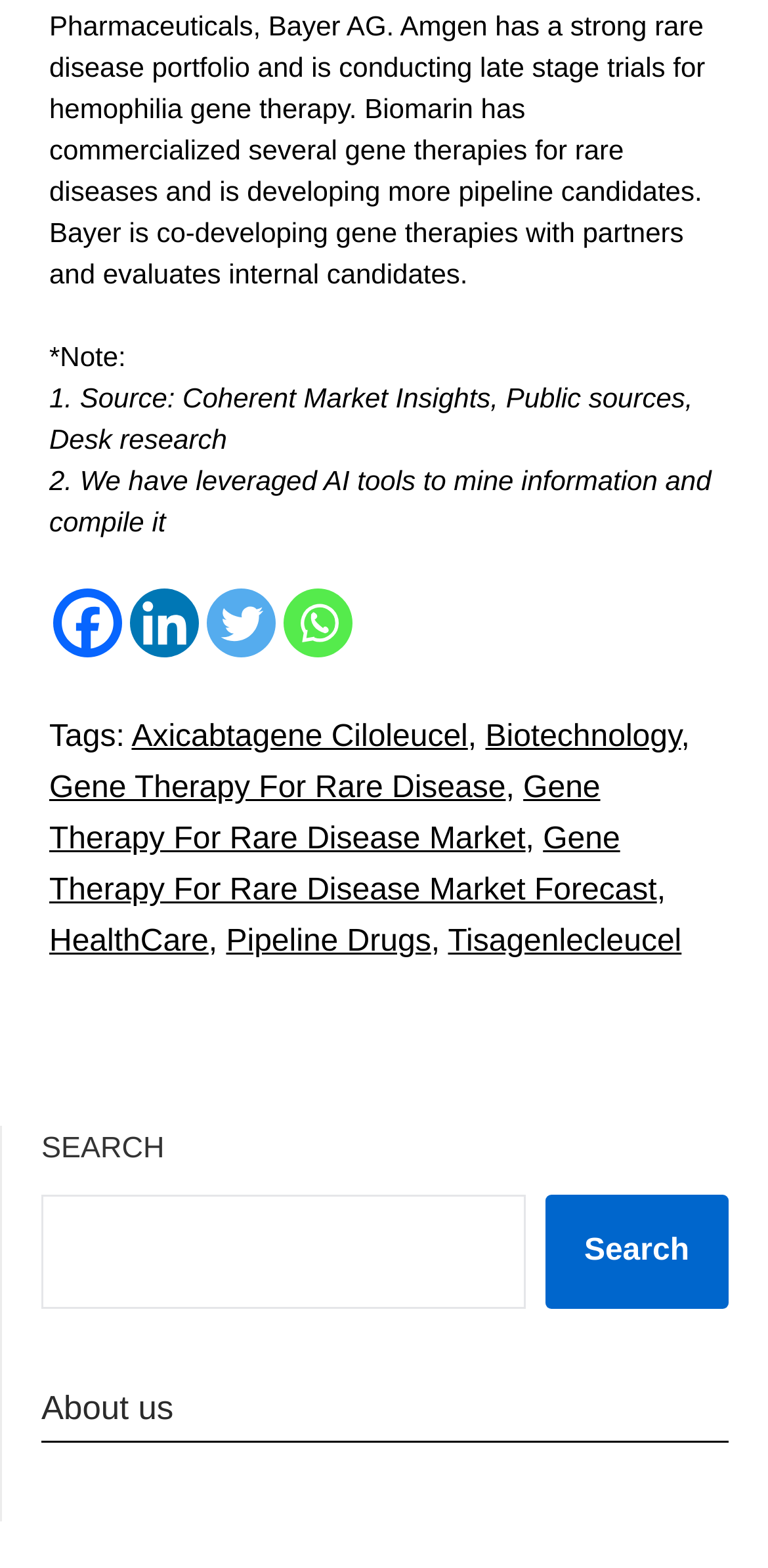Please specify the bounding box coordinates for the clickable region that will help you carry out the instruction: "Visit Facebook".

[0.069, 0.375, 0.159, 0.419]